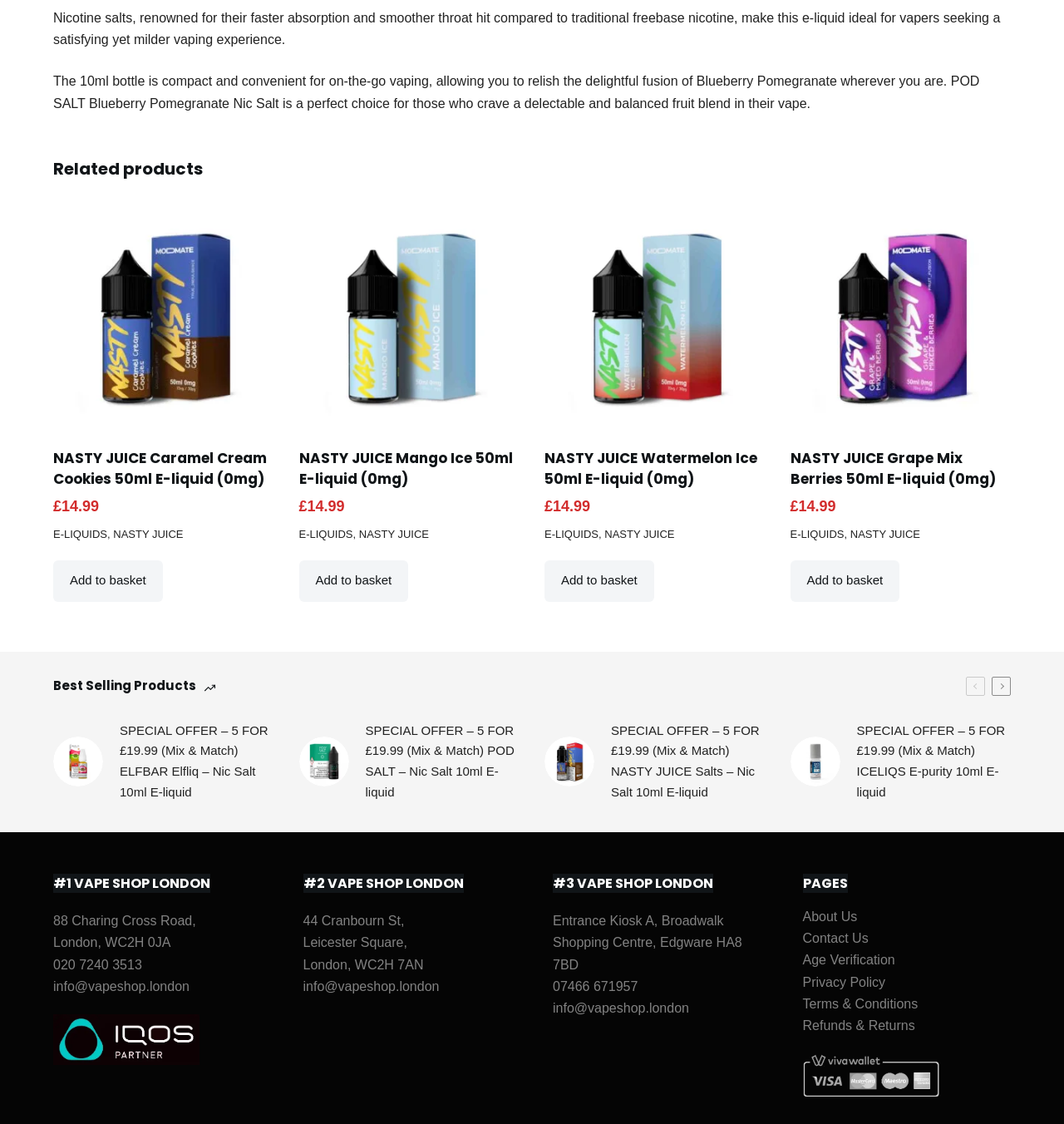Using the provided element description: "About Us", identify the bounding box coordinates. The coordinates should be four floats between 0 and 1 in the order [left, top, right, bottom].

[0.754, 0.809, 0.806, 0.821]